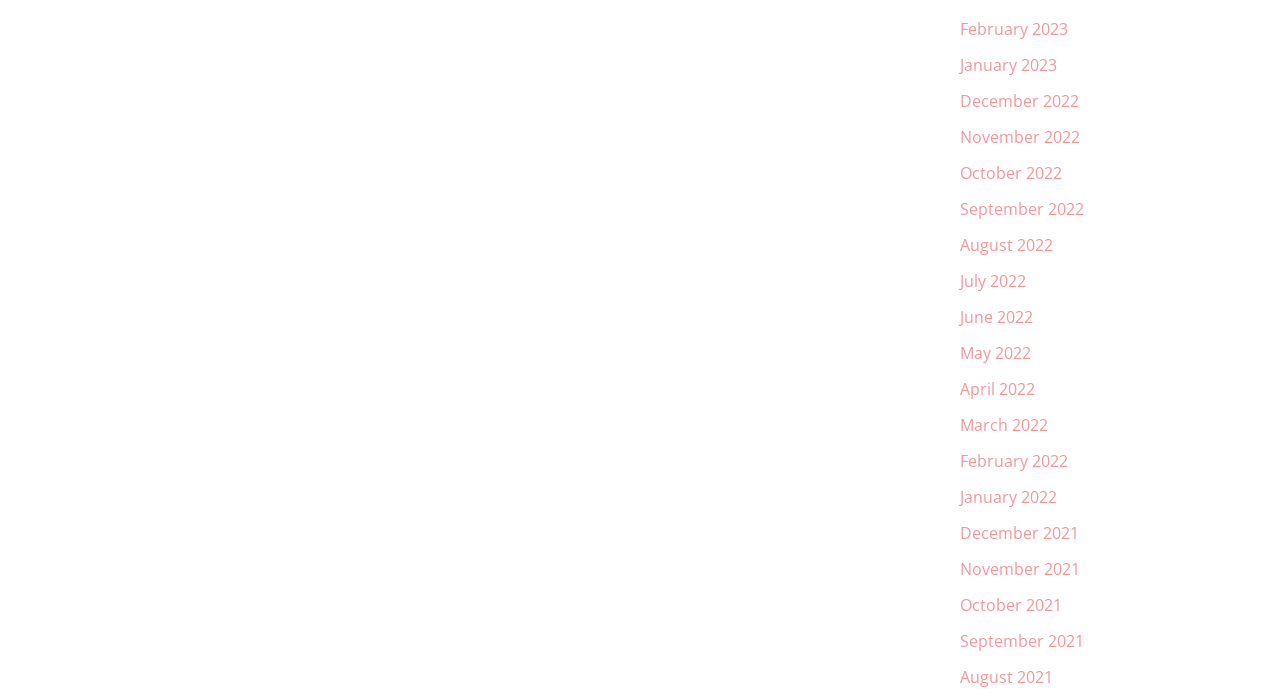Refer to the image and provide an in-depth answer to the question: 
What is the earliest month listed?

By examining the list of links, I can see that the earliest month listed is 'August 2021', which is the last link in the list.